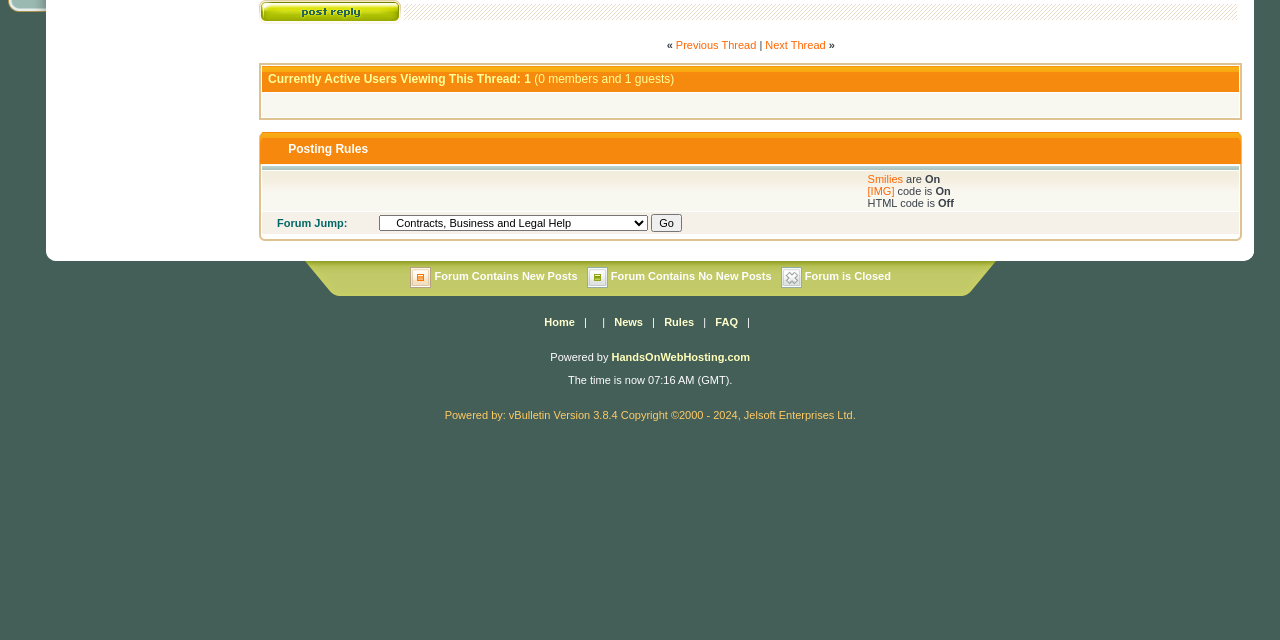Determine the bounding box of the UI component based on this description: "Smilies". The bounding box coordinates should be four float values between 0 and 1, i.e., [left, top, right, bottom].

[0.678, 0.27, 0.705, 0.289]